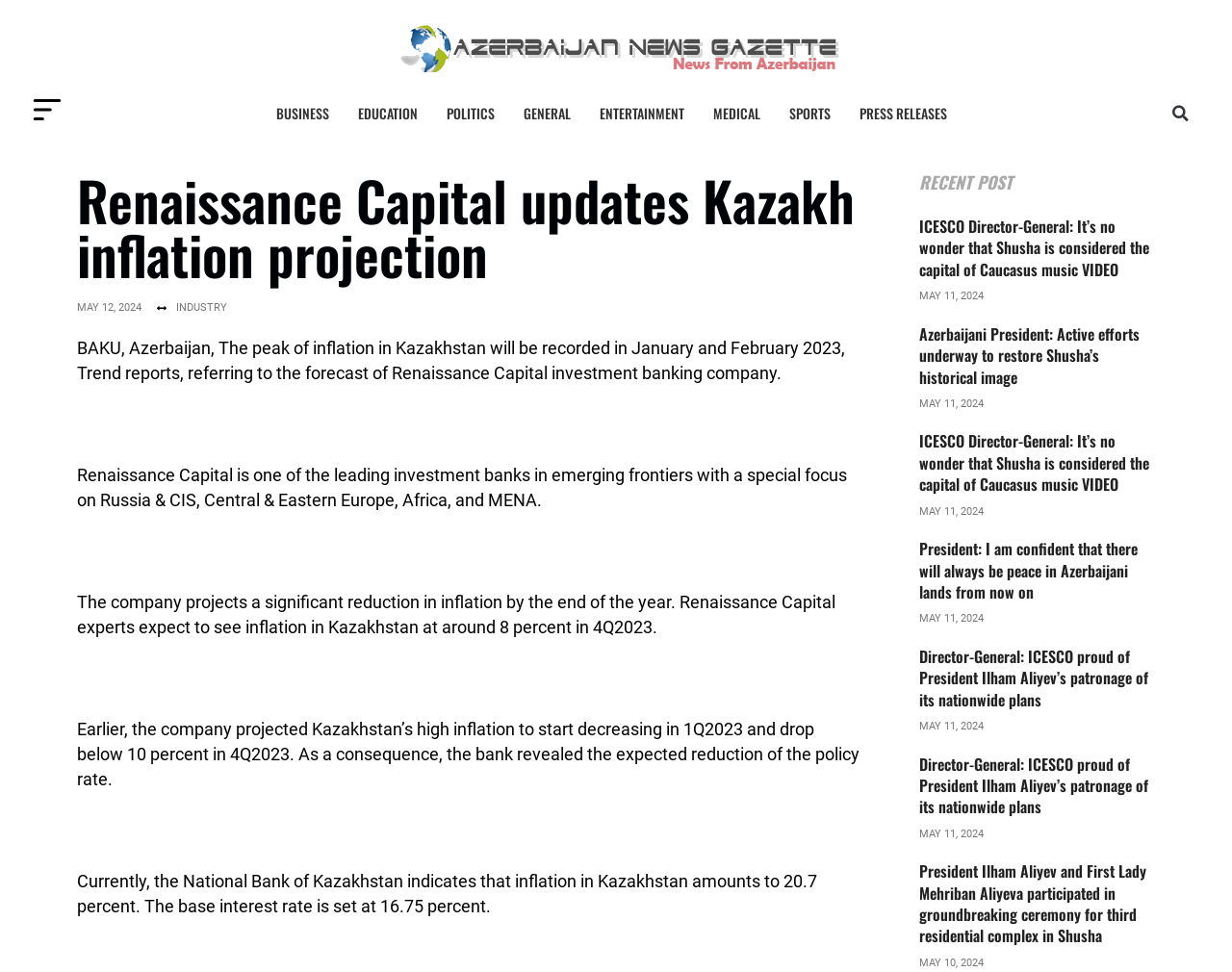Identify the bounding box coordinates for the region to click in order to carry out this instruction: "Read the article about Renaissance Capital updates Kazakh inflation projection". Provide the coordinates using four float numbers between 0 and 1, formatted as [left, top, right, bottom].

[0.062, 0.178, 0.699, 0.289]